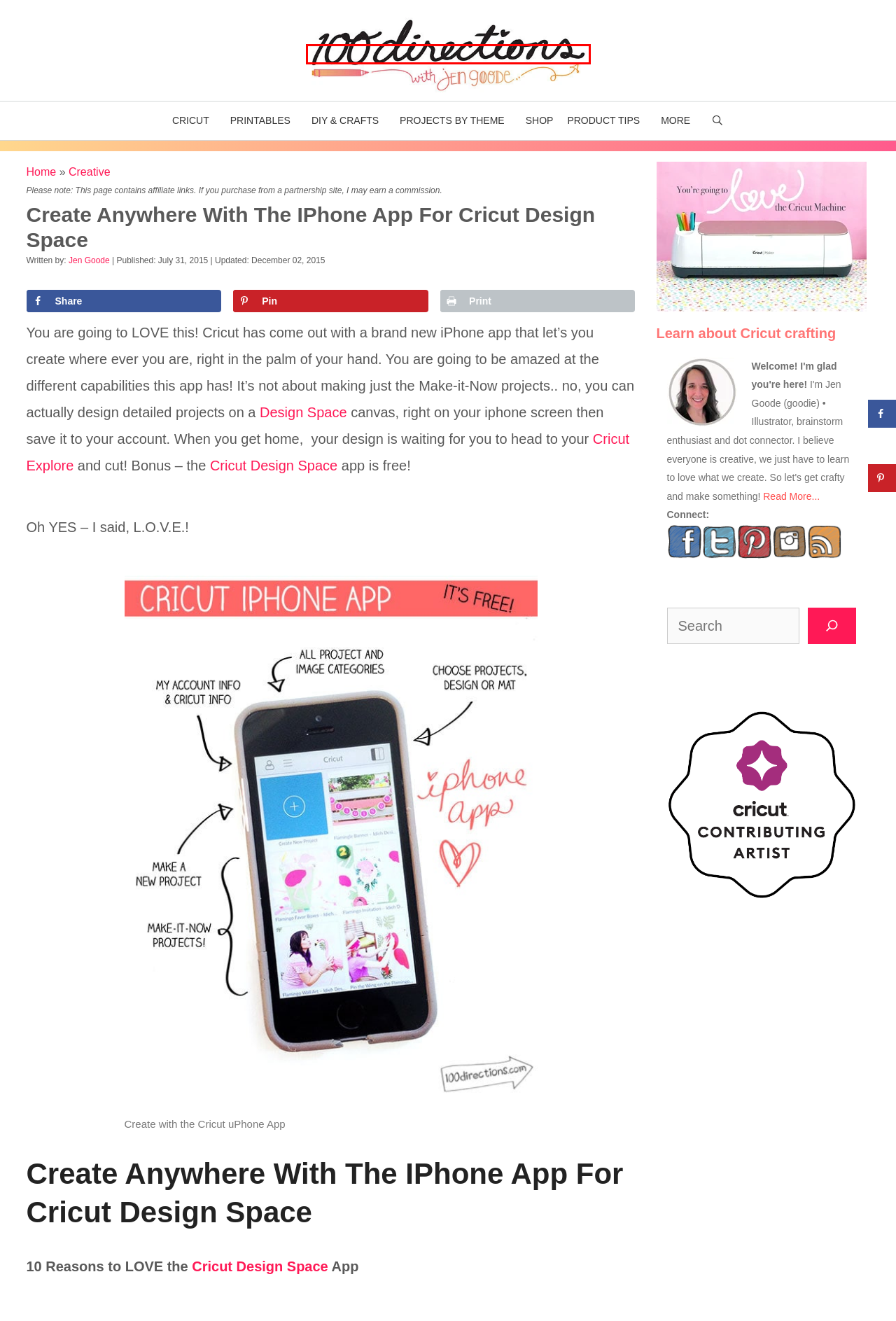You are provided with a screenshot of a webpage containing a red rectangle bounding box. Identify the webpage description that best matches the new webpage after the element in the bounding box is clicked. Here are the potential descriptions:
A. 100 Directions
B. Cricut Cutting Machines | Cricut Shop
C. What Is Design Space? | Cricut Shop
D. 100 Directions - Art, Crafts & Cricut with Jen Goode
E. Cricut Design Space
F. Printables - 100 Directions
G. Shopping - 100 Directions
H. Creative Archives - 100 Directions

D